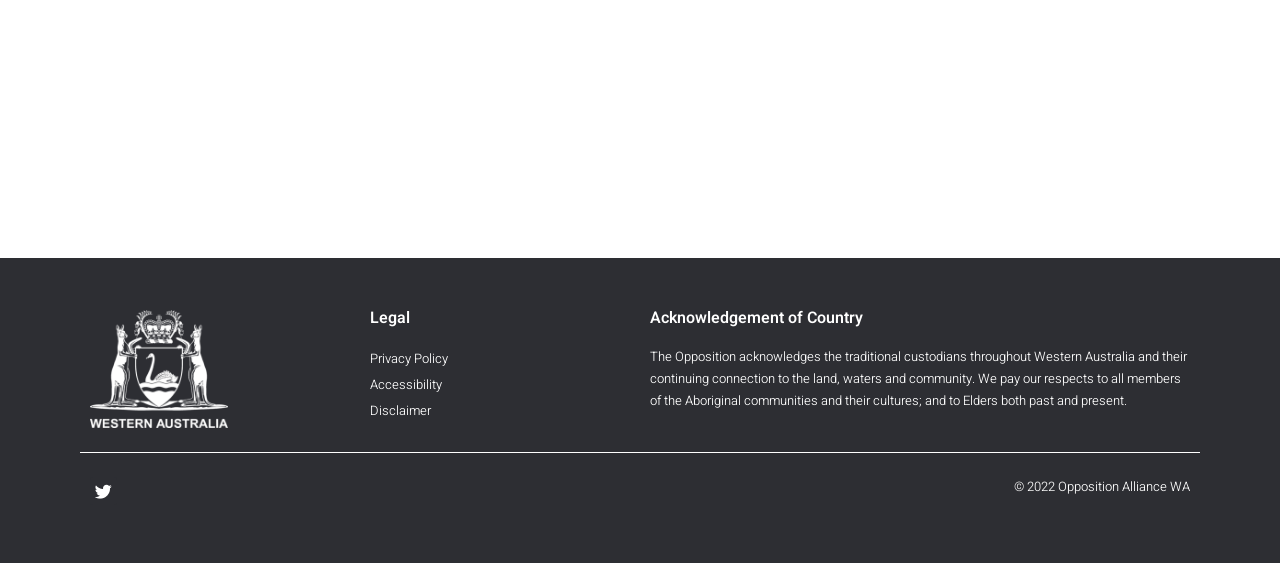Refer to the screenshot and give an in-depth answer to this question: What is the purpose of the 'Disclaimer' link?

The purpose of the 'Disclaimer' link is to view the disclaimer of the Opposition Alliance WA, which is likely to contain information about the limitations and scope of the website's content and usage.